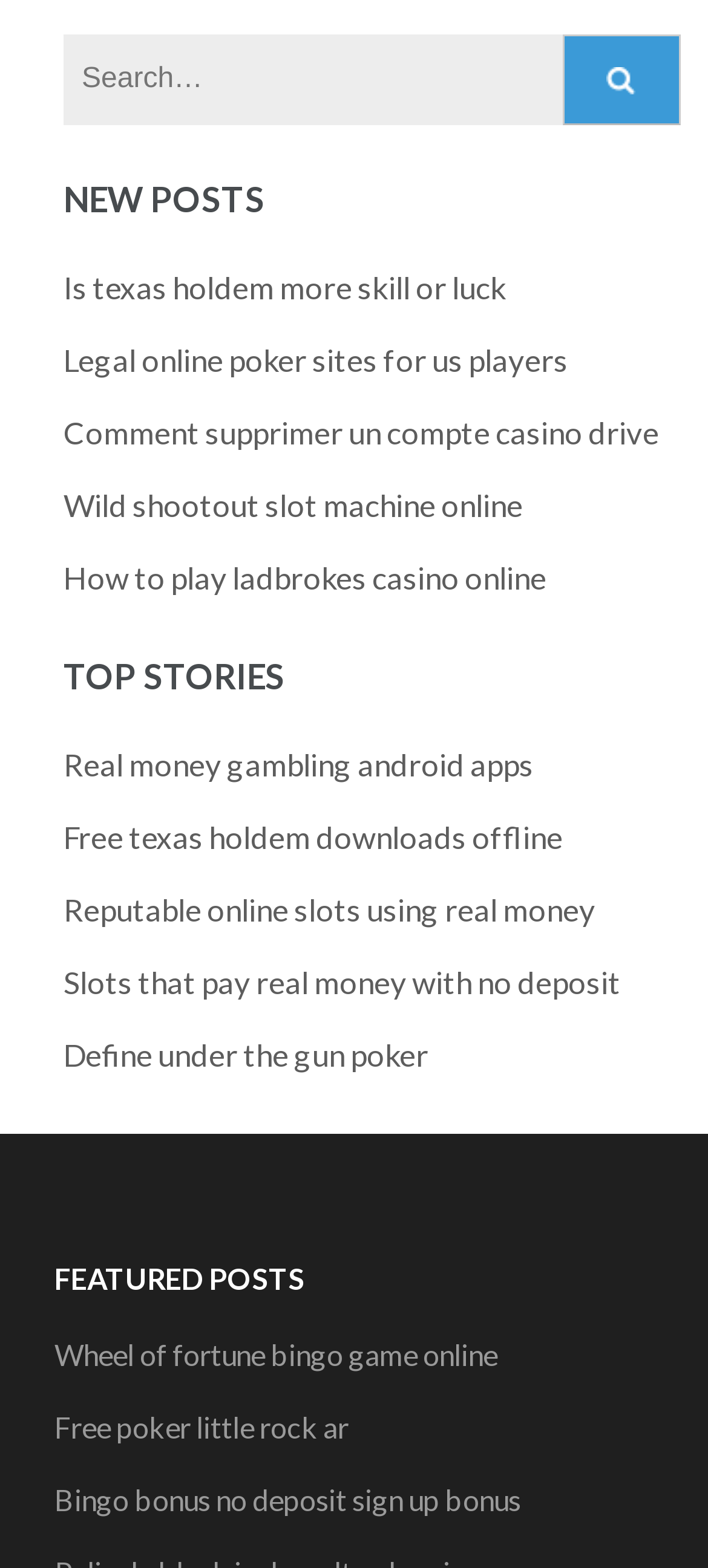Predict the bounding box of the UI element based on this description: "parent_node: Search: name="s" placeholder="Search…"".

[0.09, 0.022, 0.621, 0.08]